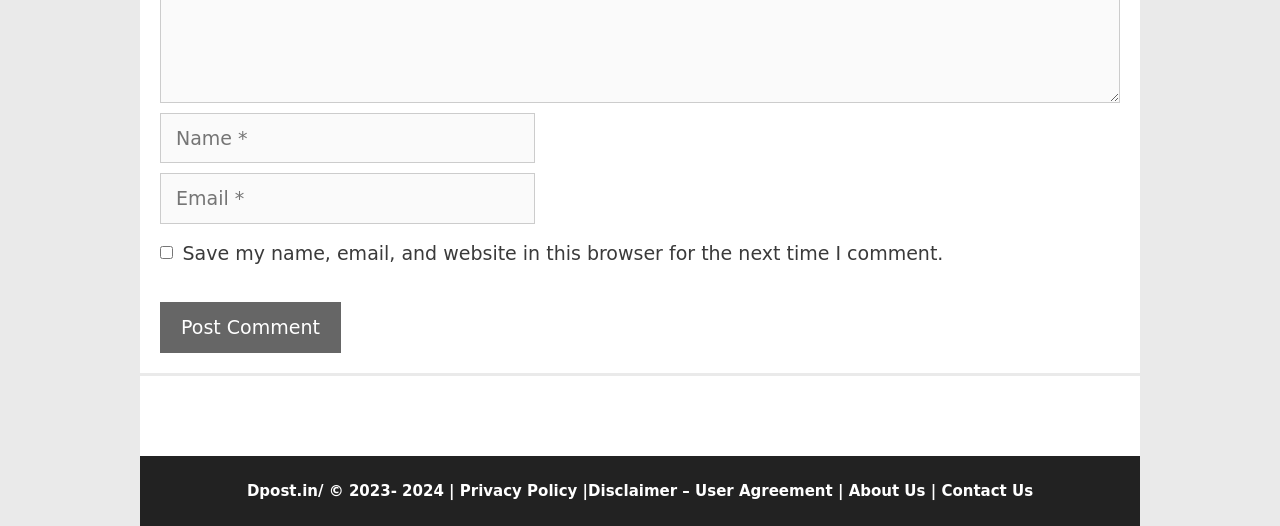Use a single word or phrase to answer the question:
What is the label of the first input field?

Name